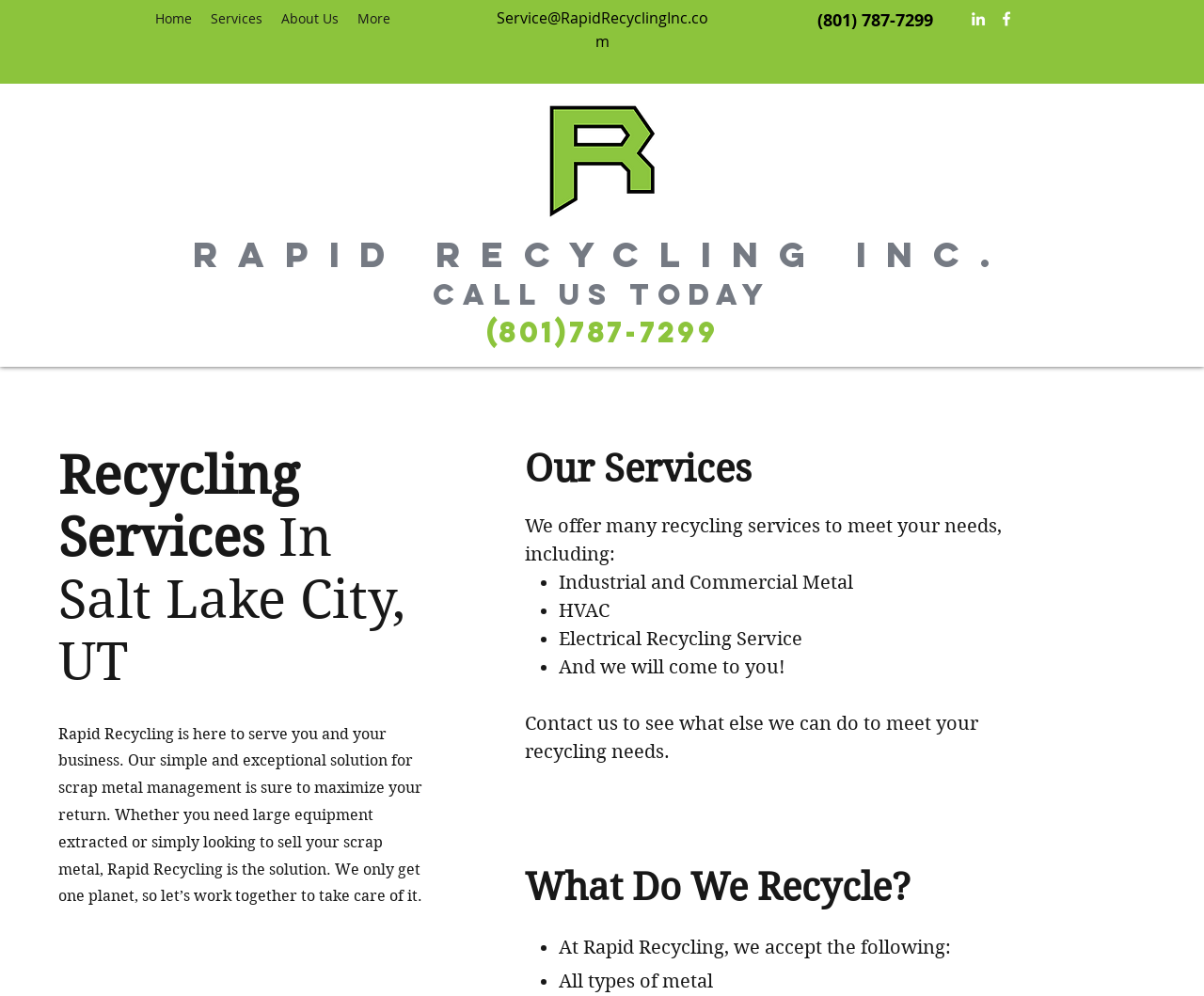Consider the image and give a detailed and elaborate answer to the question: 
What can be recycled at Rapid Recycling?

I found the recyclable materials by looking at the heading element with the text 'What Do We Recycle?' and the corresponding StaticText element with the text 'All types of metal', located at [0.436, 0.866, 0.788, 0.914] and [0.464, 0.974, 0.592, 0.996] respectively.